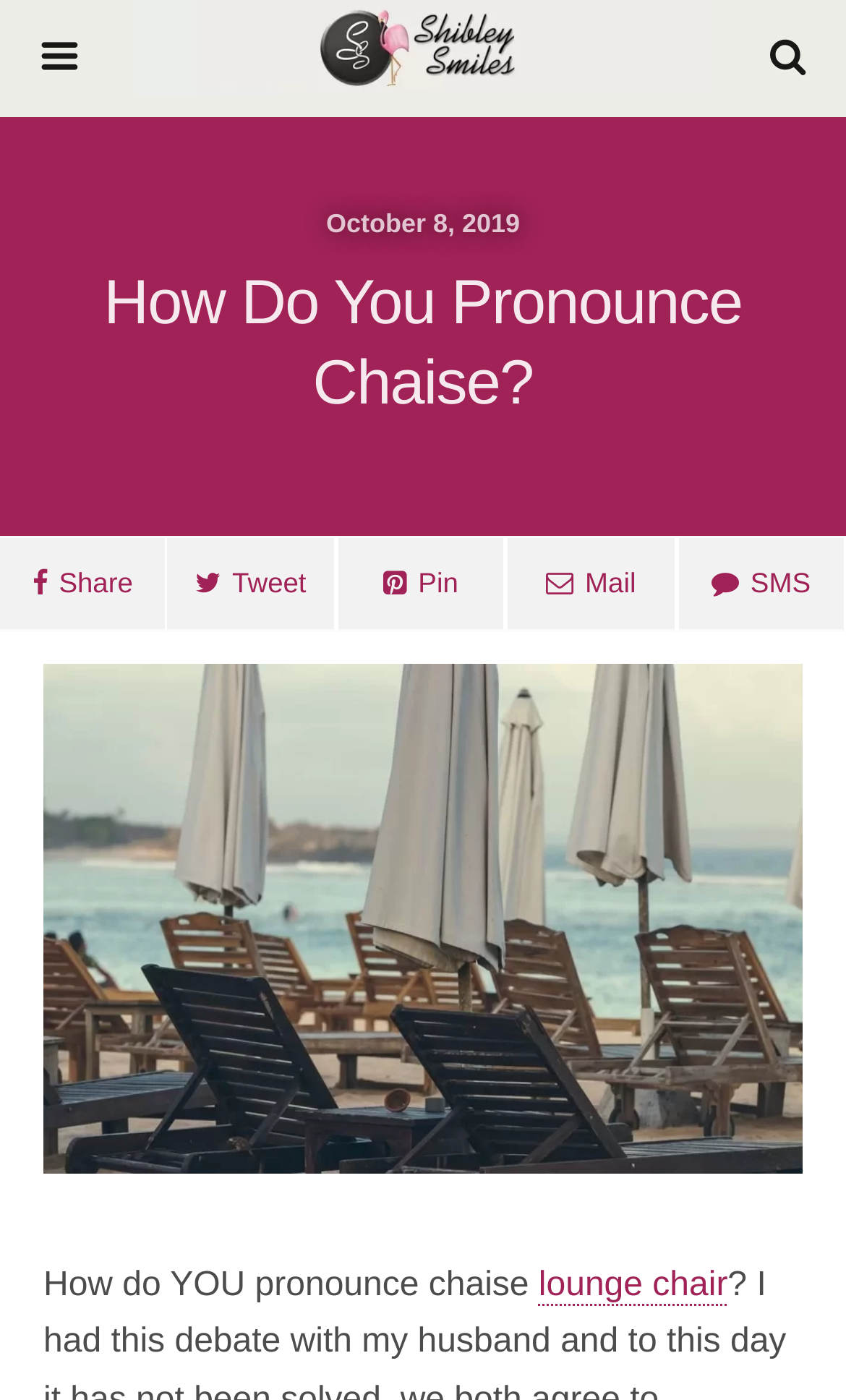Illustrate the webpage thoroughly, mentioning all important details.

The webpage is about the pronunciation of "chaise lounge". At the top left, there is a logo image. Next to it, there is a search bar with a "Search" button. Below the search bar, there is a date "October 8, 2019" displayed. 

The main heading "How Do You Pronounce Chaise?" is centered at the top of the page. Below the heading, there are four social media links to share, tweet, pin, and mail the content, aligned horizontally. 

A large figure takes up most of the page, containing an image related to "how do you pronounce chaise". Below the image, there is a paragraph of text that asks "How do YOU pronounce chaise lounge?" followed by a link to "lounge chair".